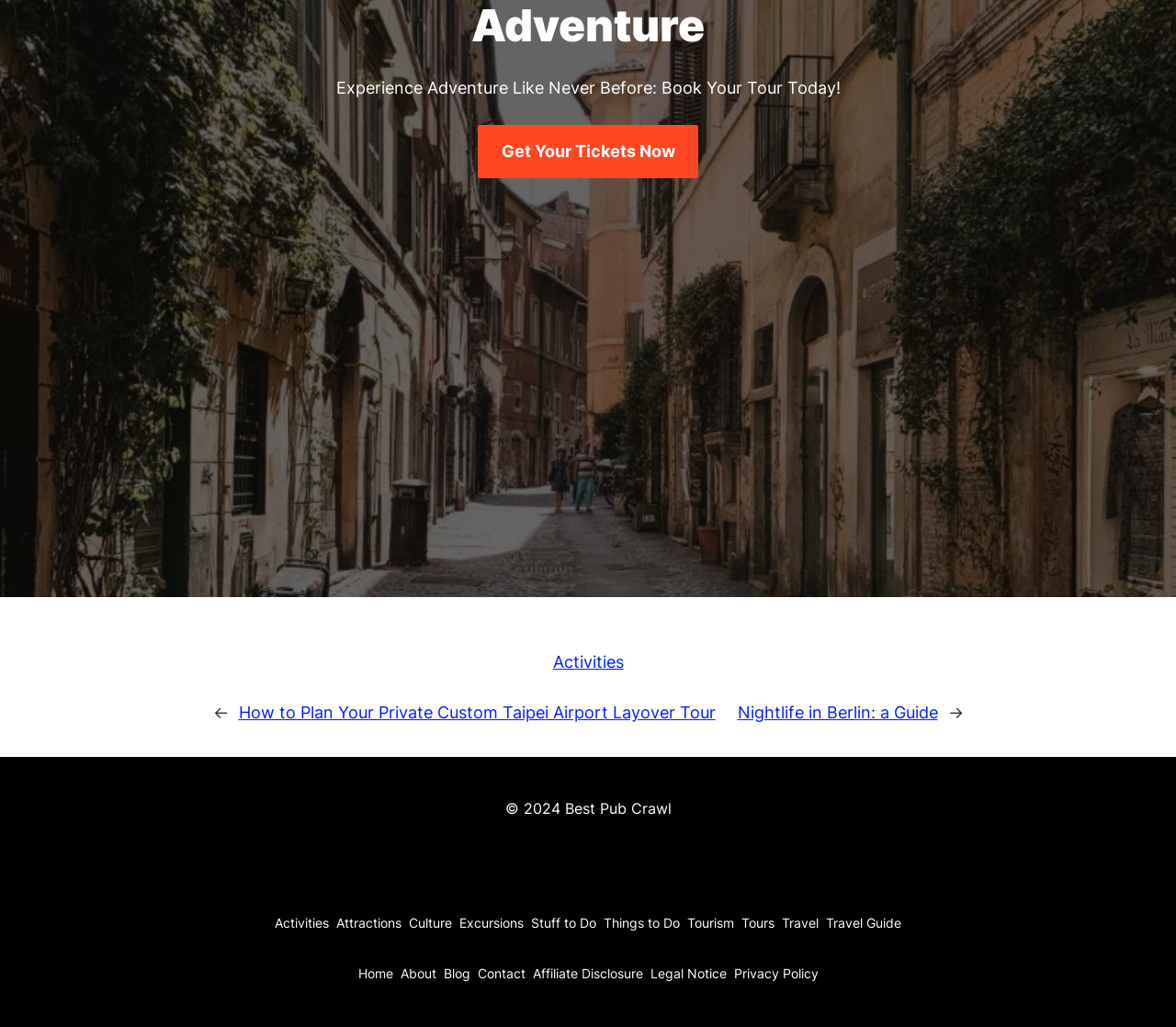What type of content is available on the webpage?
Based on the image, give a concise answer in the form of a single word or short phrase.

Tour-related content